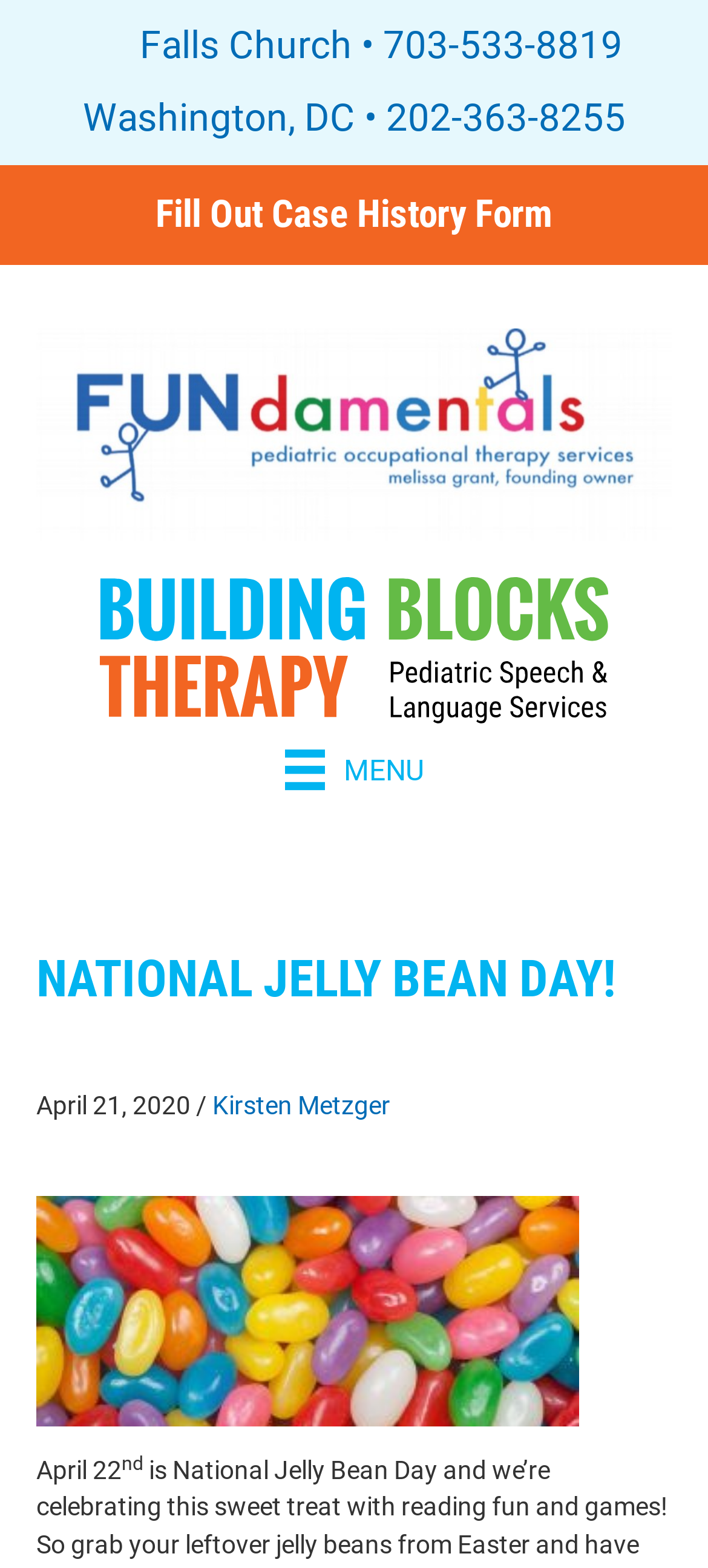Can you provide the bounding box coordinates for the element that should be clicked to implement the instruction: "View the 'Building Blocks Pediatric Speech and Language Therapy' logo"?

[0.141, 0.368, 0.859, 0.462]